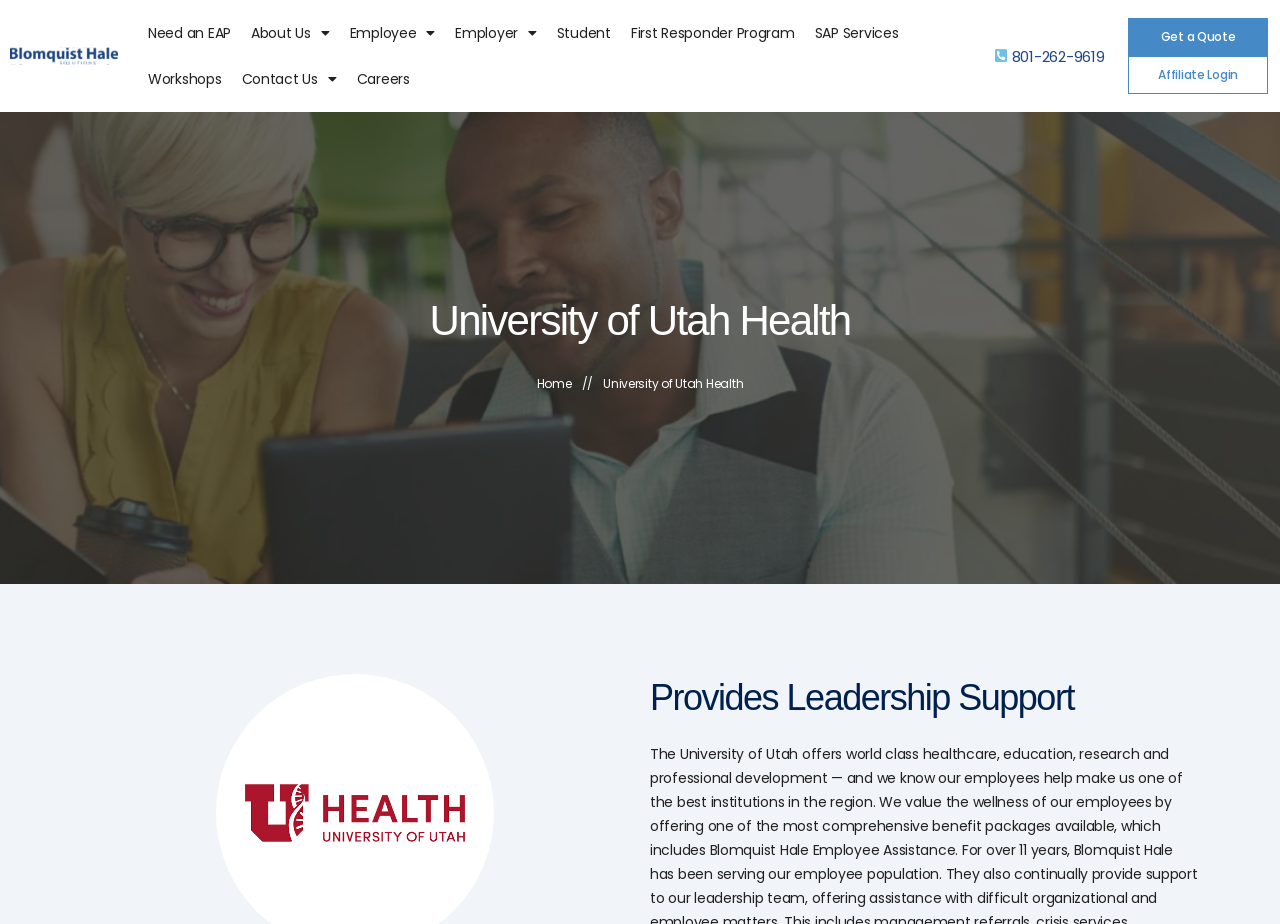Please determine the bounding box coordinates for the element with the description: "Workshops".

[0.108, 0.061, 0.181, 0.11]